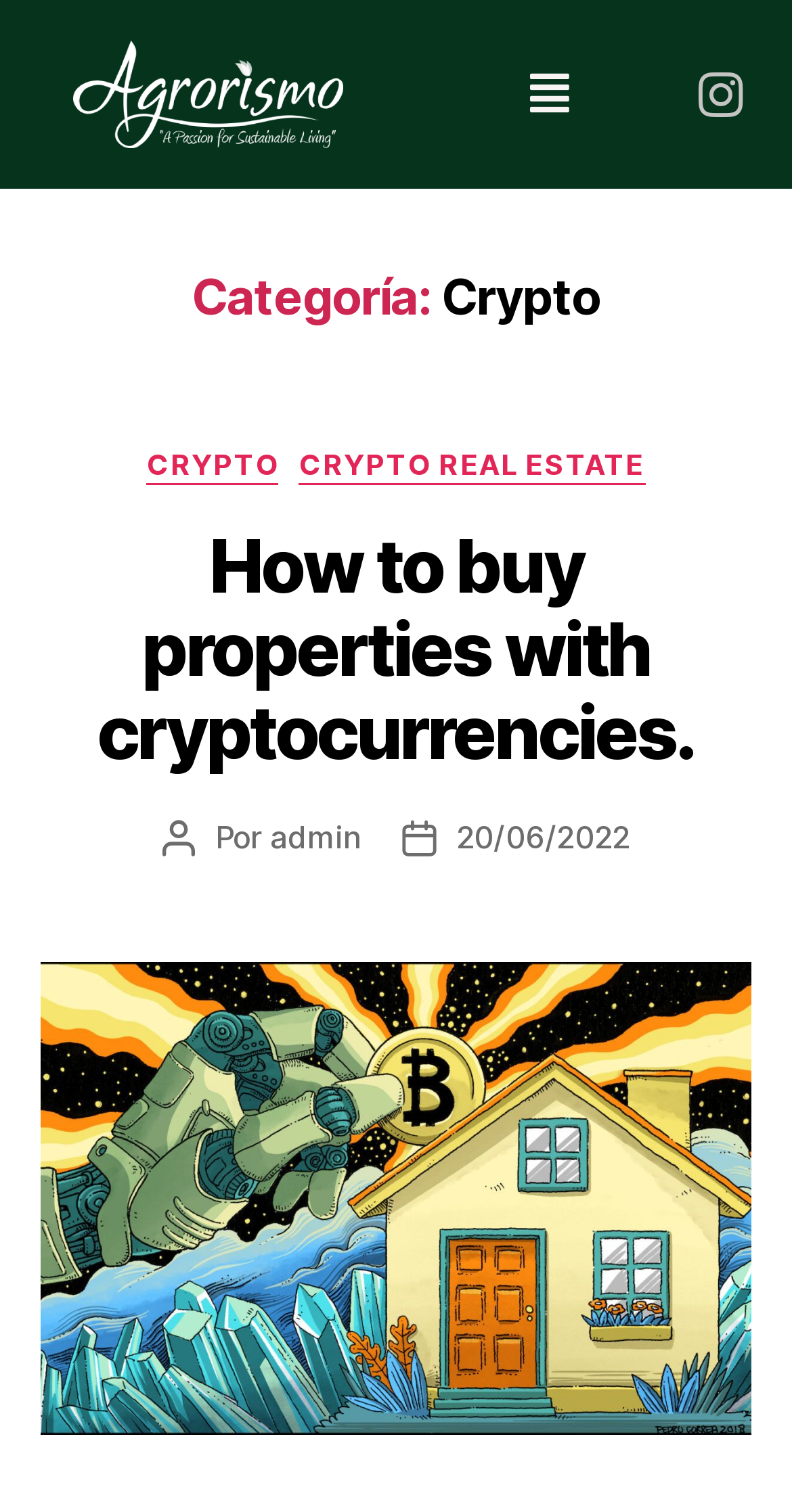Answer the following inquiry with a single word or phrase:
What is the date of the article?

20/06/2022